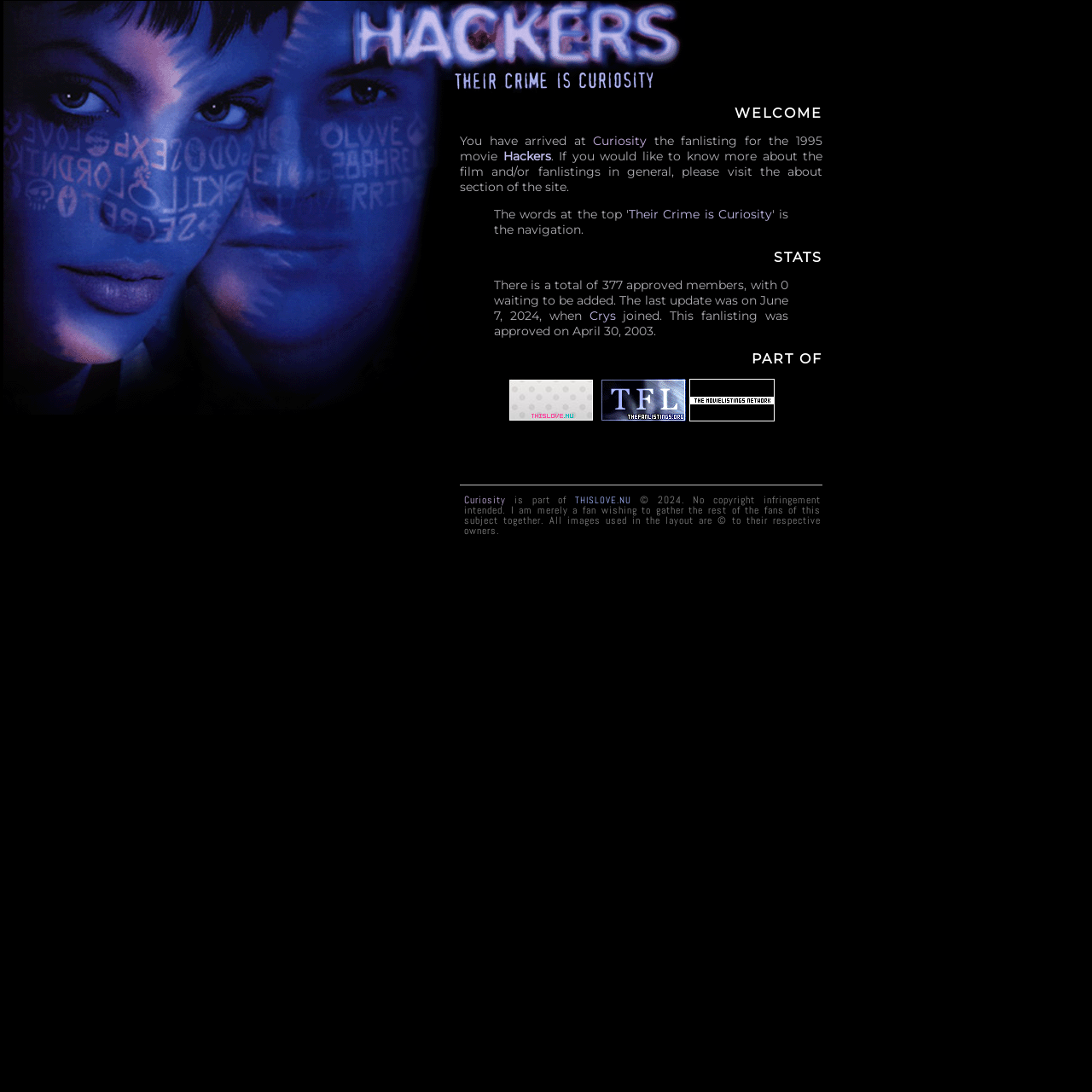What is the last update date of the fanlisting?
Relying on the image, give a concise answer in one word or a brief phrase.

June 7, 2024